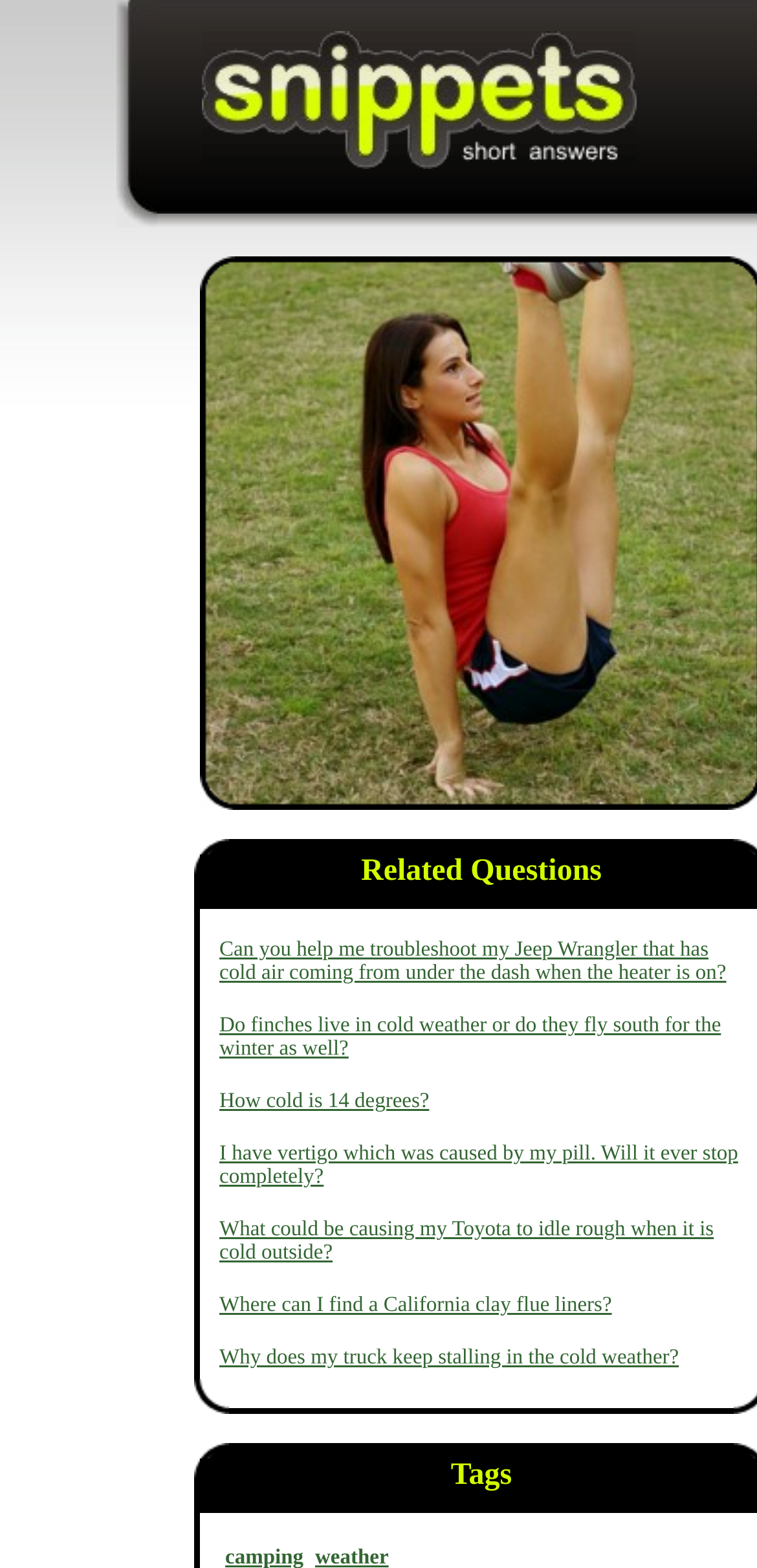Determine the bounding box coordinates for the UI element with the following description: "Tags". The coordinates should be four float numbers between 0 and 1, represented as [left, top, right, bottom].

[0.596, 0.93, 0.676, 0.964]